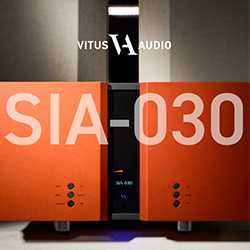Answer the question below with a single word or a brief phrase: 
What is the purpose of the SIA-030 amplifier?

to enhance sound experience